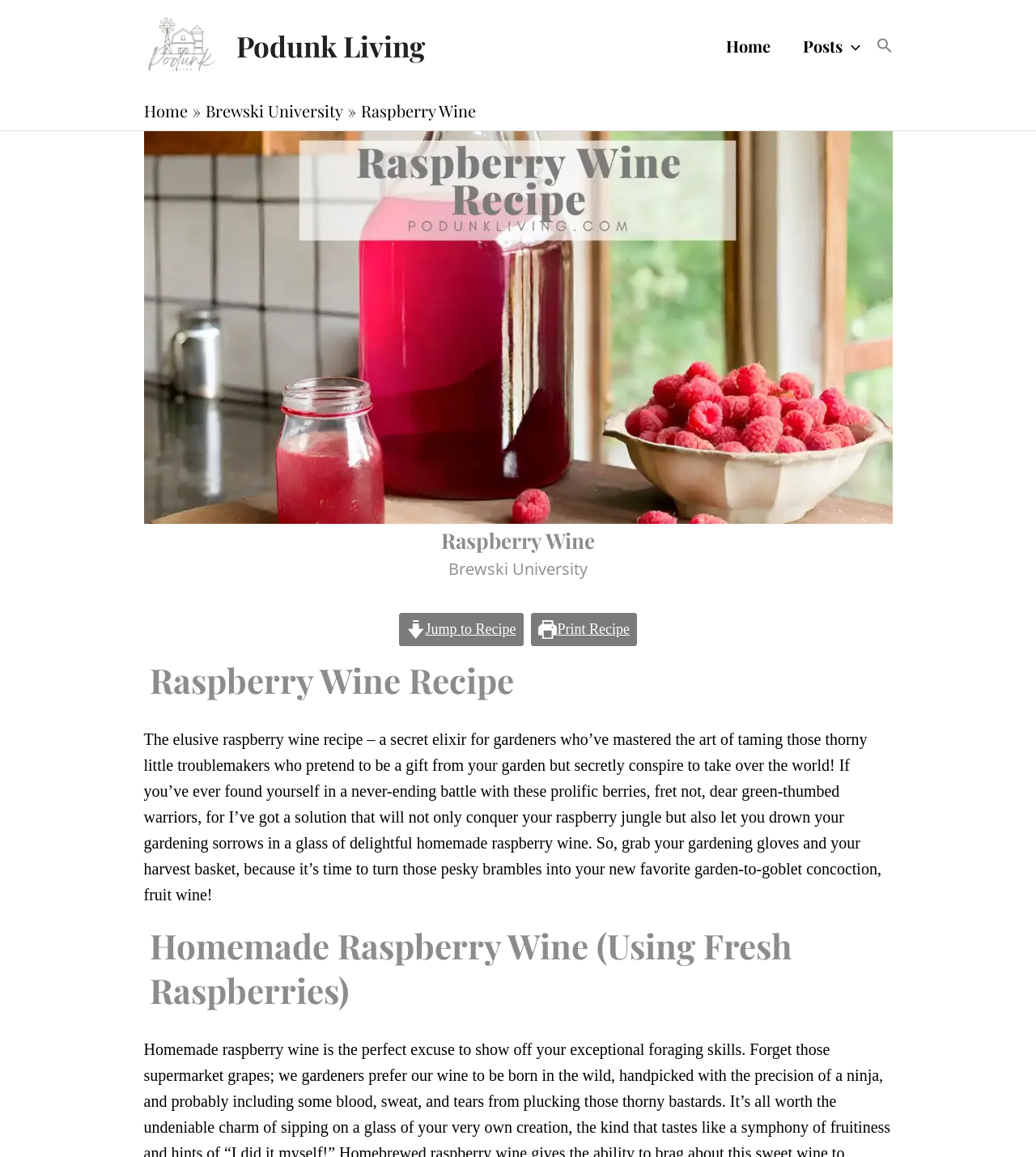Bounding box coordinates must be specified in the format (top-left x, top-left y, bottom-right x, bottom-right y). All values should be floating point numbers between 0 and 1. What are the bounding box coordinates of the UI element described as: parent_node: Posts aria-label="Menu Toggle"

[0.813, 0.022, 0.83, 0.057]